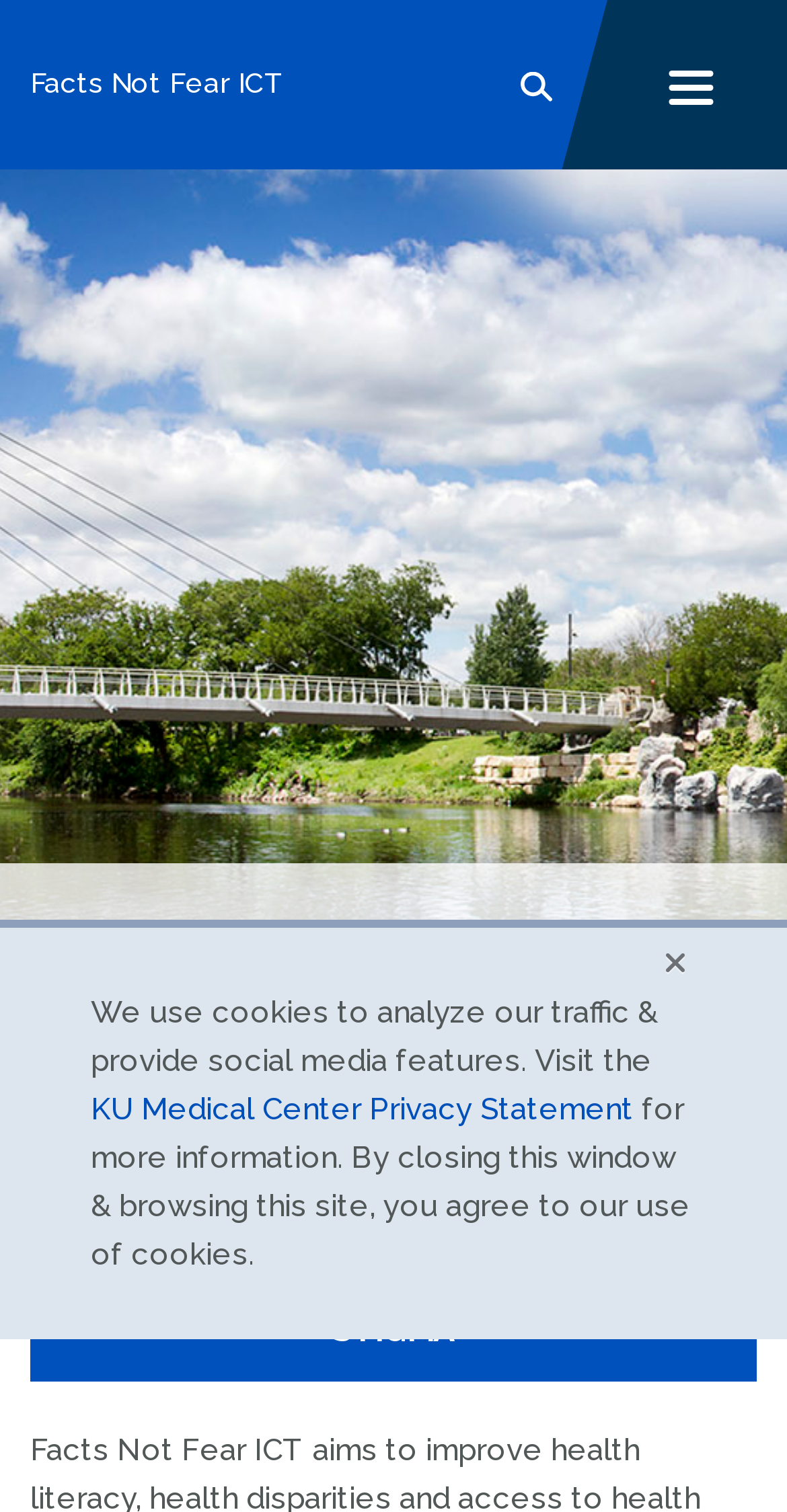Determine the bounding box coordinates of the region I should click to achieve the following instruction: "Visit the University of Kansas". Ensure the bounding box coordinates are four float numbers between 0 and 1, i.e., [left, top, right, bottom].

[0.118, 0.196, 0.528, 0.217]